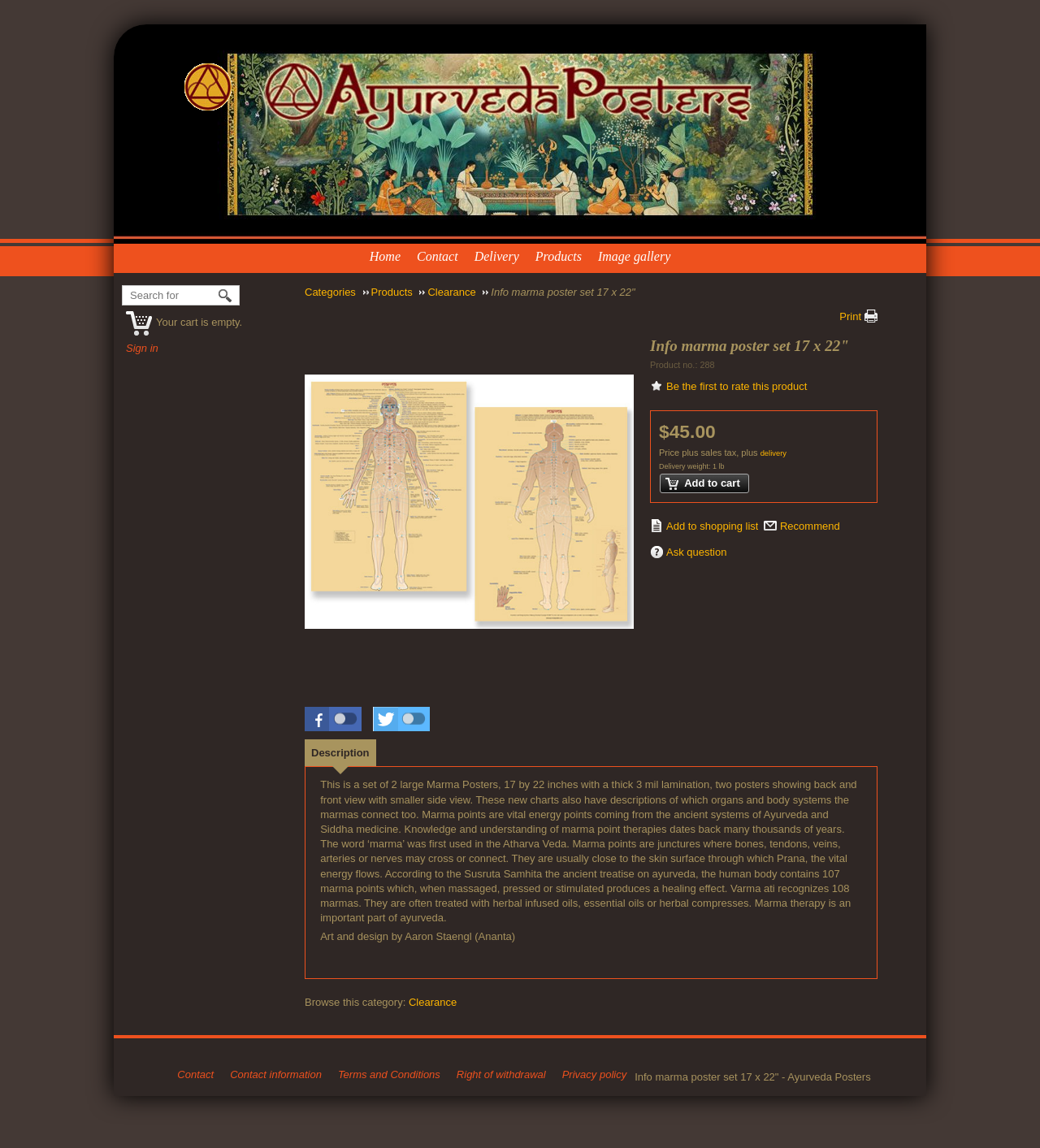Please identify the bounding box coordinates of the element that needs to be clicked to execute the following command: "Sign in to your account". Provide the bounding box using four float numbers between 0 and 1, formatted as [left, top, right, bottom].

[0.121, 0.298, 0.152, 0.309]